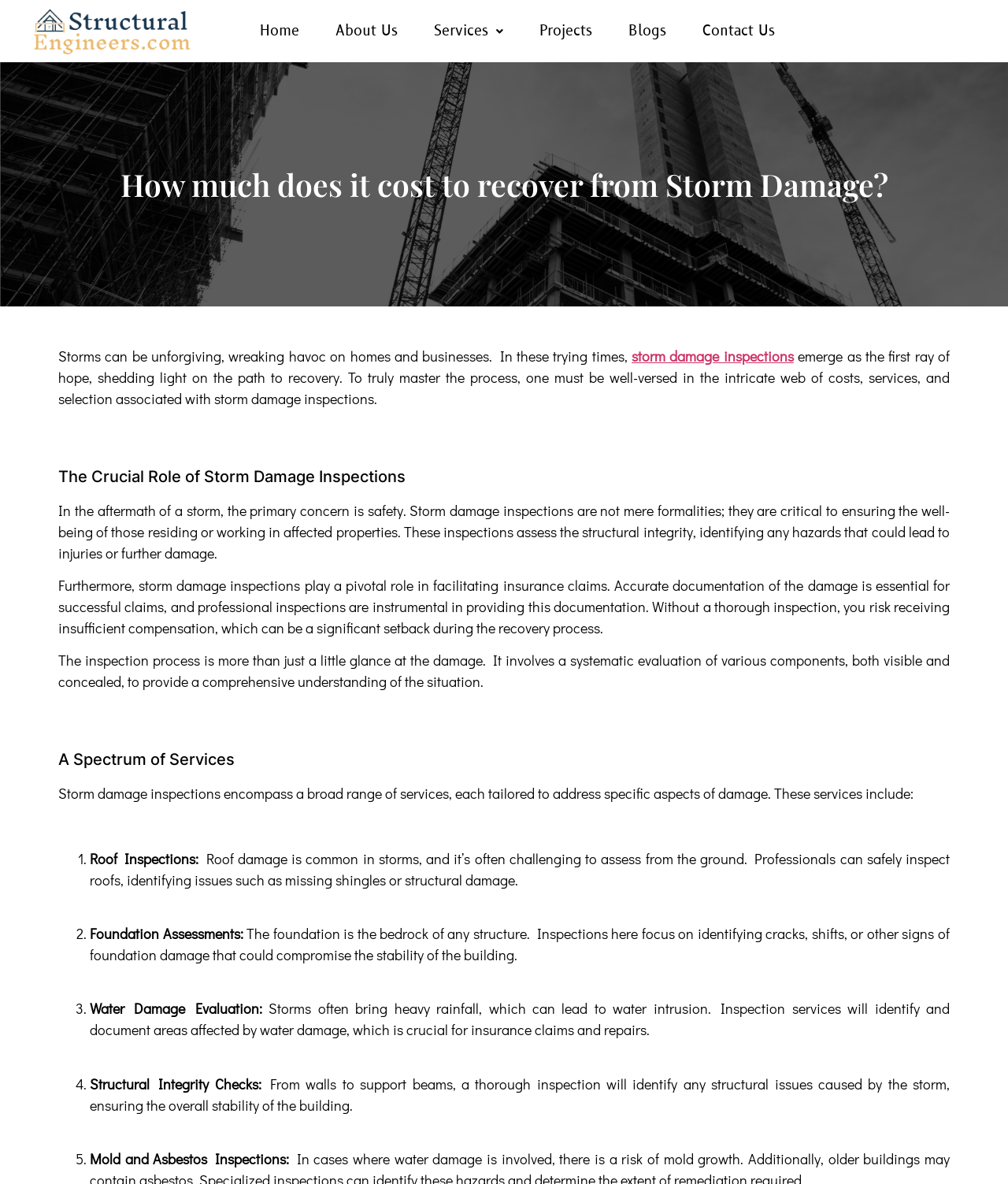Pinpoint the bounding box coordinates of the clickable area needed to execute the instruction: "Read about the crucial role of storm damage inspections". The coordinates should be specified as four float numbers between 0 and 1, i.e., [left, top, right, bottom].

[0.058, 0.396, 0.942, 0.409]